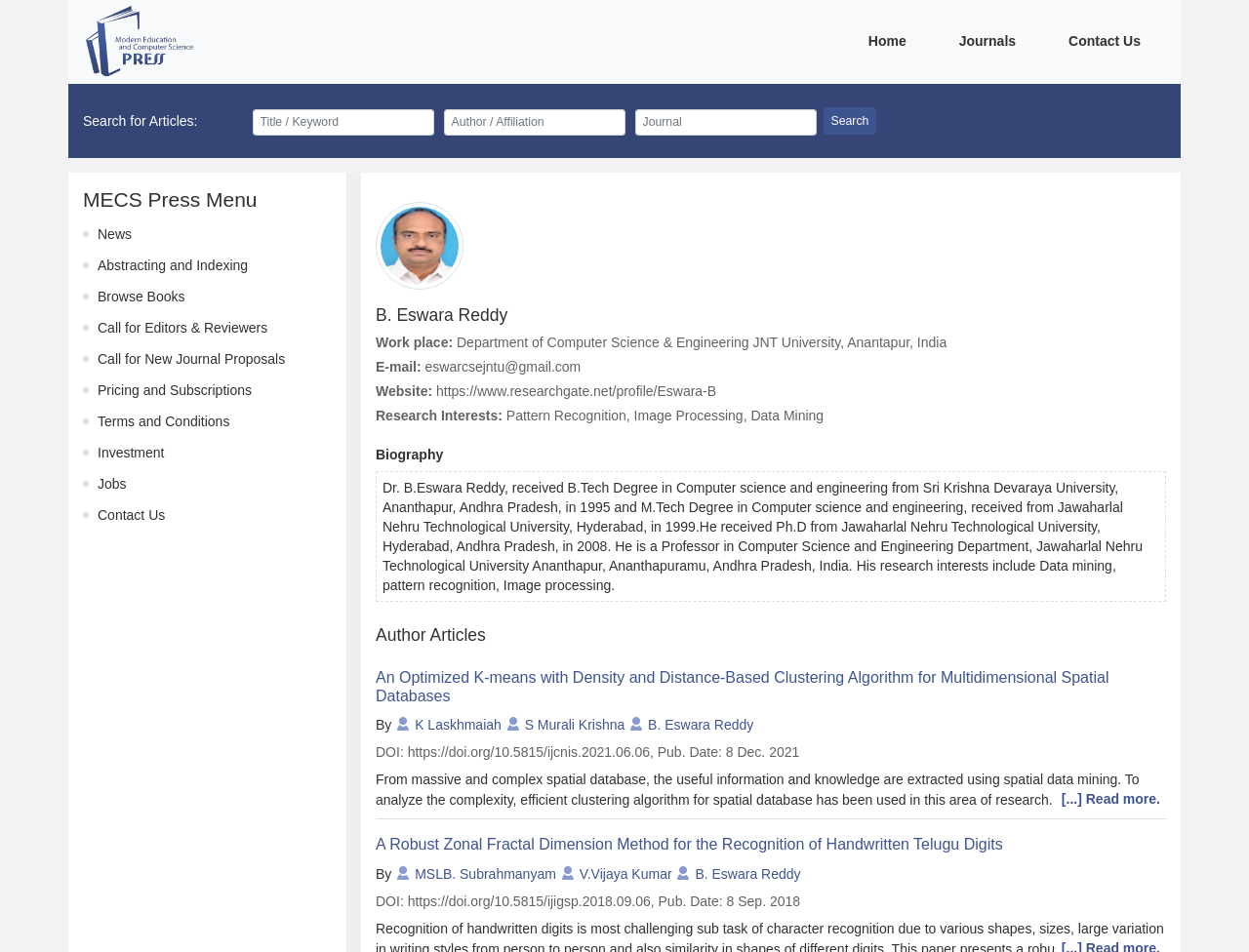Determine the bounding box for the described HTML element: "S Murali Krishna". Ensure the coordinates are four float numbers between 0 and 1 in the format [left, top, right, bottom].

[0.42, 0.753, 0.5, 0.77]